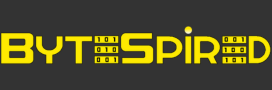Describe all elements and aspects of the image.

The image features the logo of "Bytespired," presented with a modern design that incorporates a digital aesthetic. The word "BYT" is rendered in a bold, vibrant yellow against a dark grey background, emphasizing a tech-savvy and innovative vibe. The letters "SPIR" are also highlighted in yellow, while the characters are designed to resemble binary code, reflecting the company's focus on technology and digital solutions. This logo encapsulates the essence of Bytespired as a platform geared towards technology enthusiasts, gaming, media, and storytelling, inviting users to engage with its content and explore new challenges.